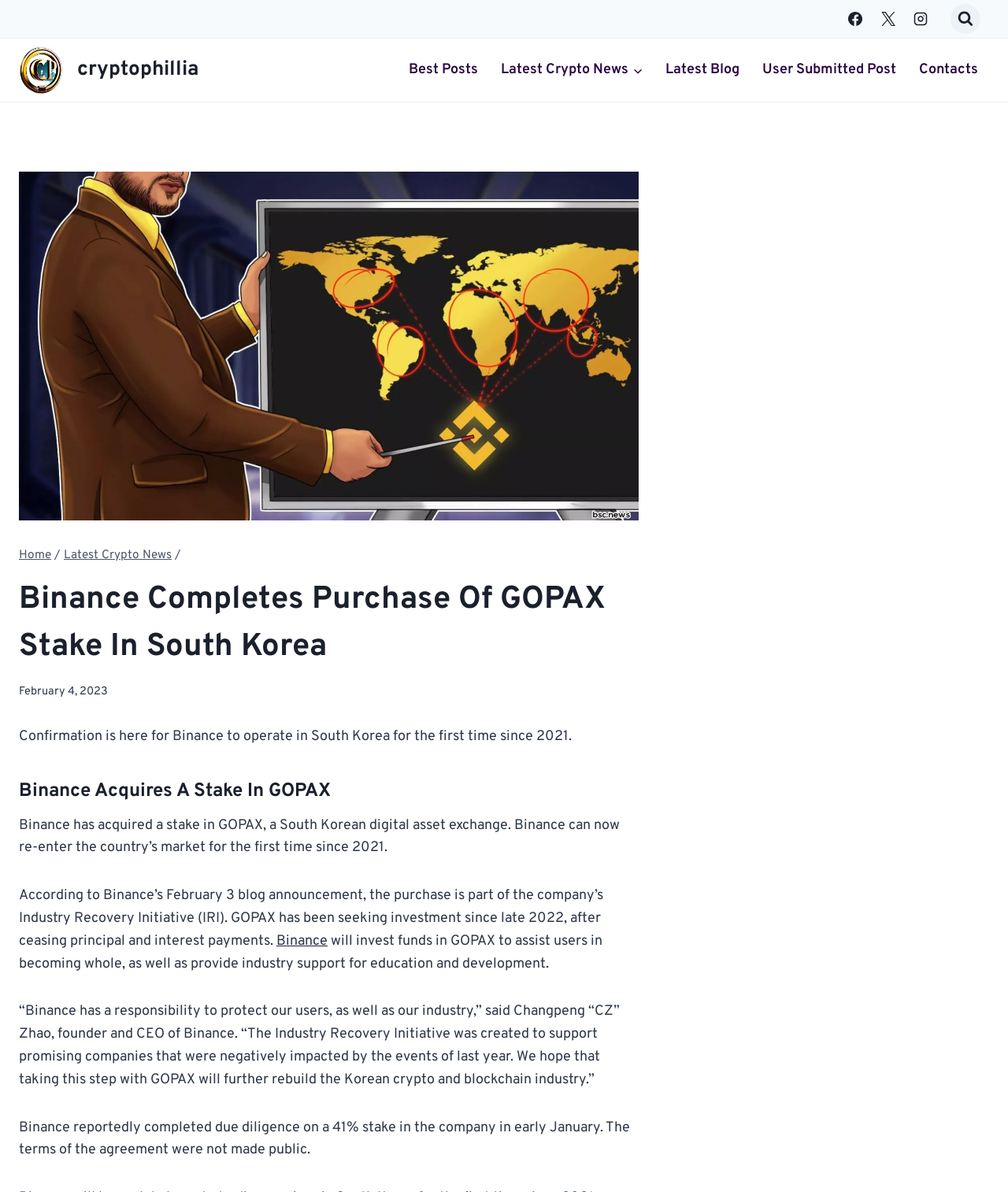Locate the bounding box coordinates of the element that should be clicked to execute the following instruction: "Visit cryptophillia homepage".

[0.019, 0.039, 0.197, 0.078]